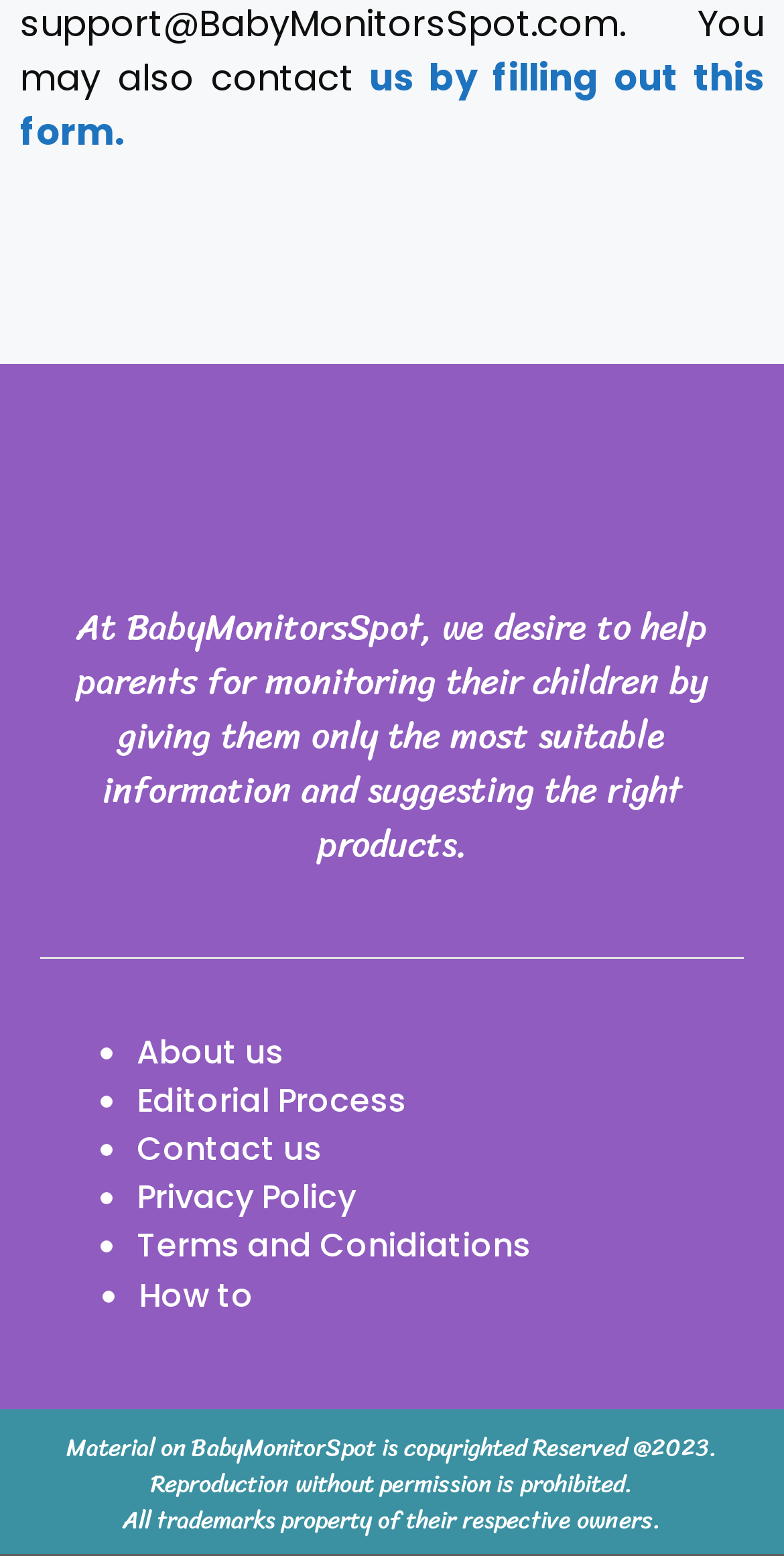What is the position of the 'Contact us' link?
Based on the content of the image, thoroughly explain and answer the question.

By analyzing the y1 and y2 coordinates of the link elements, I determined that the 'Contact us' link is the third from the top in the footer section.